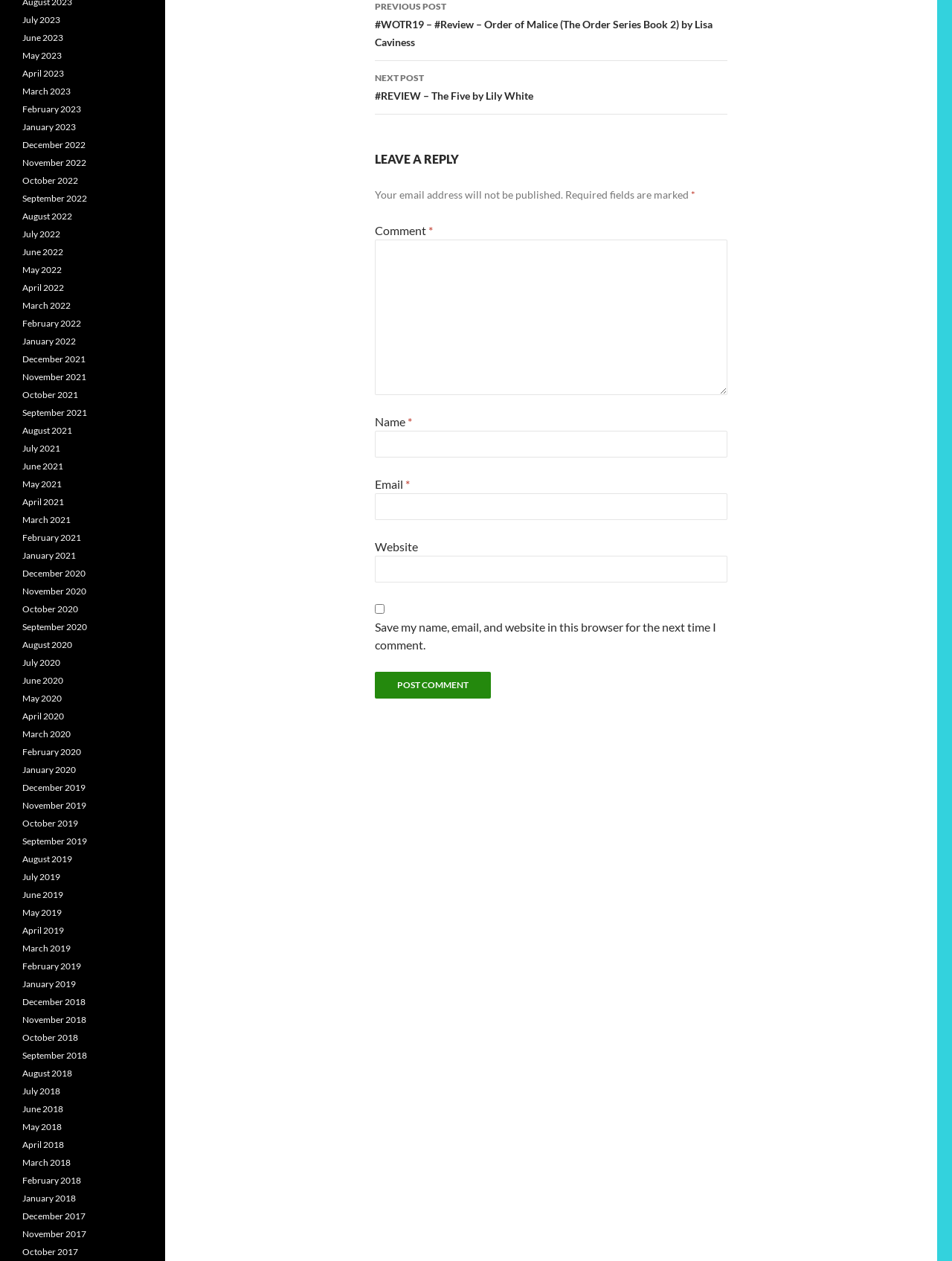Pinpoint the bounding box coordinates of the clickable element to carry out the following instruction: "Click the 'Post Comment' button."

[0.394, 0.533, 0.516, 0.554]